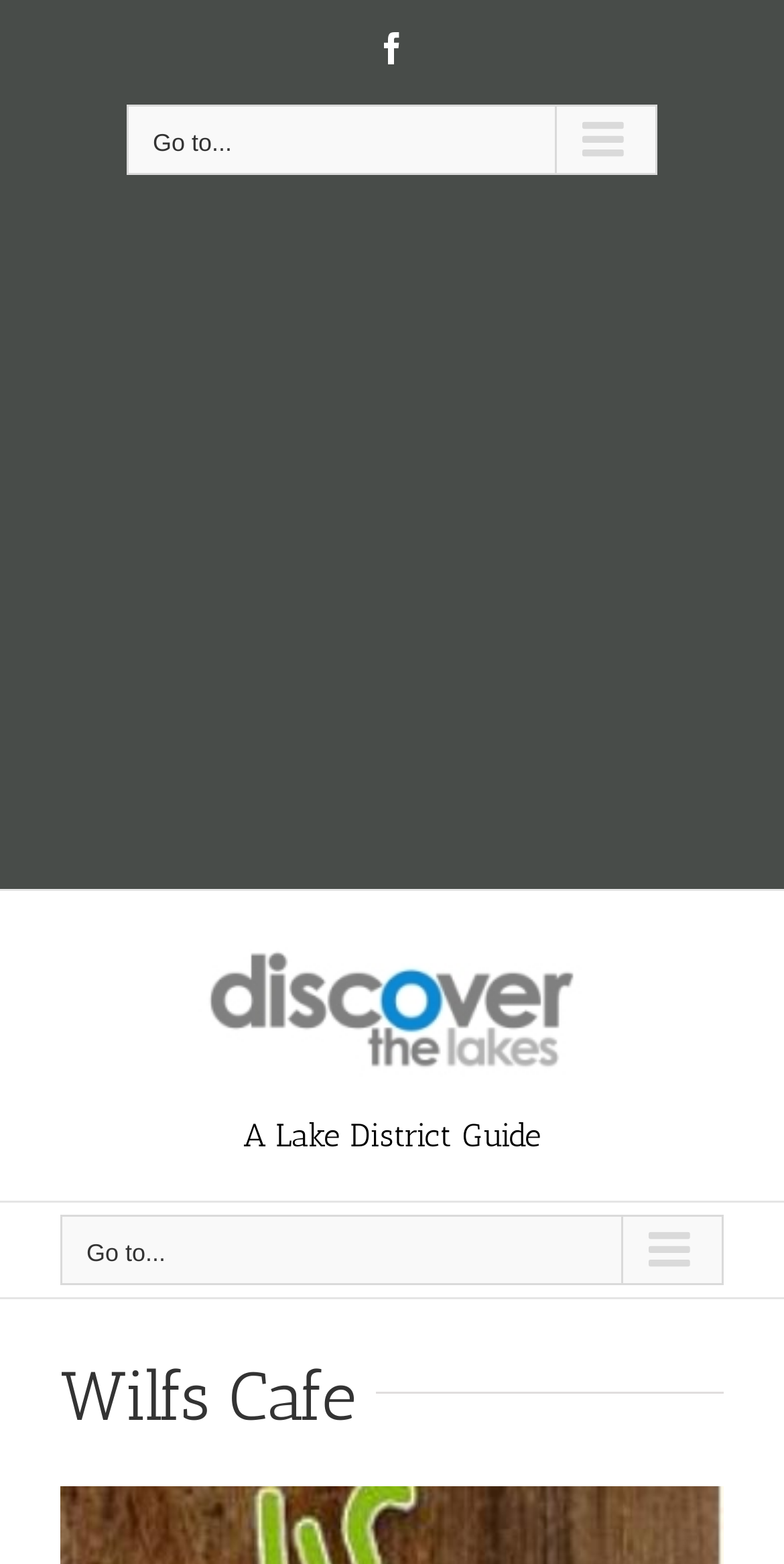Give the bounding box coordinates for this UI element: "aria-label="Advertisement" name="aswift_1" title="Advertisement"". The coordinates should be four float numbers between 0 and 1, arranged as [left, top, right, bottom].

[0.0, 0.125, 1.0, 0.543]